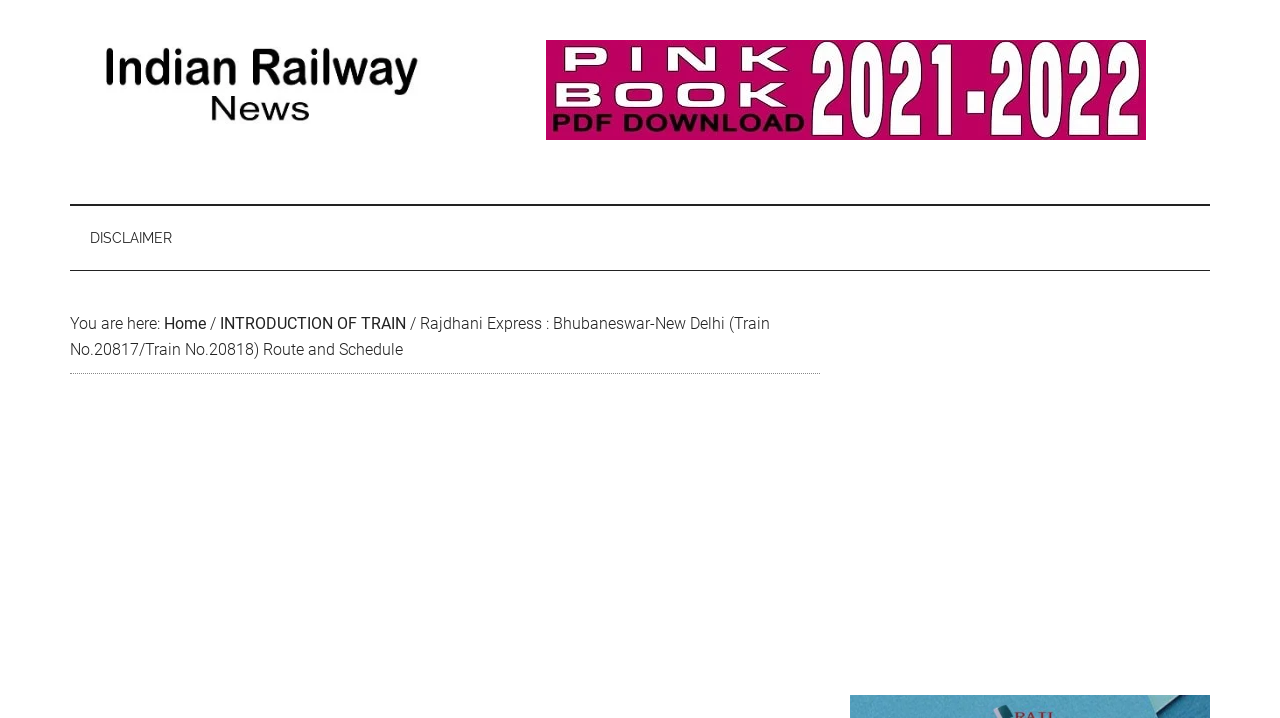Provide a thorough summary of the webpage.

The webpage is about the Rajdhani Express train route and schedule from Bhubaneswar to New Delhi, with train numbers 20817 and 20818. 

At the top left corner, there are three "Skip to" links, allowing users to navigate to main content, secondary menu, or primary sidebar. 

Below these links, there is a prominent link to "INDIAN RAILWAY NEWS" at the top left, and another link to an empty string at the top right. 

The secondary navigation menu is located at the top center, containing links to "DISCLAIMER", "Home", and "INTRODUCTION OF TRAIN", separated by breadcrumb separators. 

Below the navigation menu, there is a heading that displays the title of the webpage, "Rajdhani Express : Bhubaneswar-New Delhi (Train No.20817/Train No.20818) Route and Schedule". 

On the right side of the page, there is a primary sidebar with an "Advertisement" iframe. 

At the bottom of the page, there is another "Advertisement" iframe, taking up a significant portion of the page.